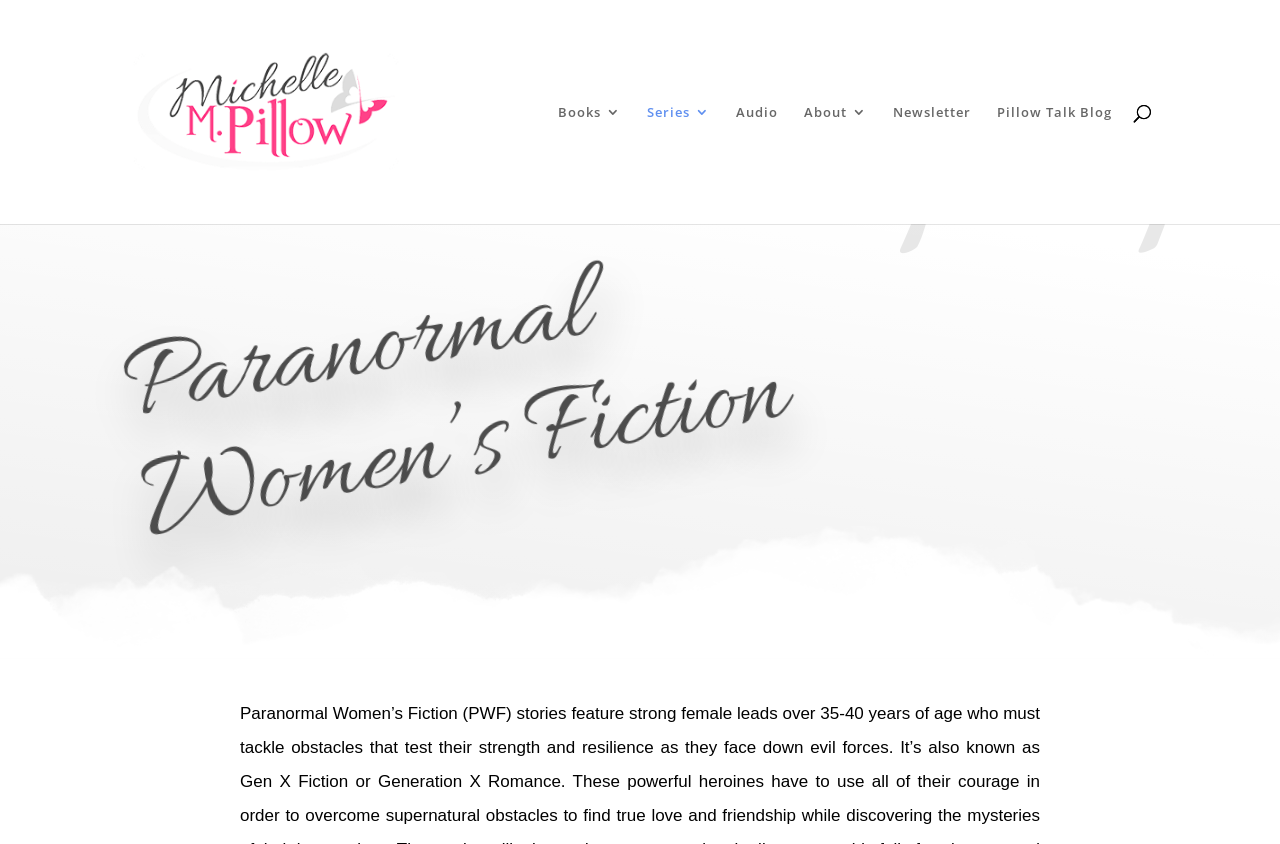Pinpoint the bounding box coordinates of the element you need to click to execute the following instruction: "View International Trade debate". The bounding box should be represented by four float numbers between 0 and 1, in the format [left, top, right, bottom].

None